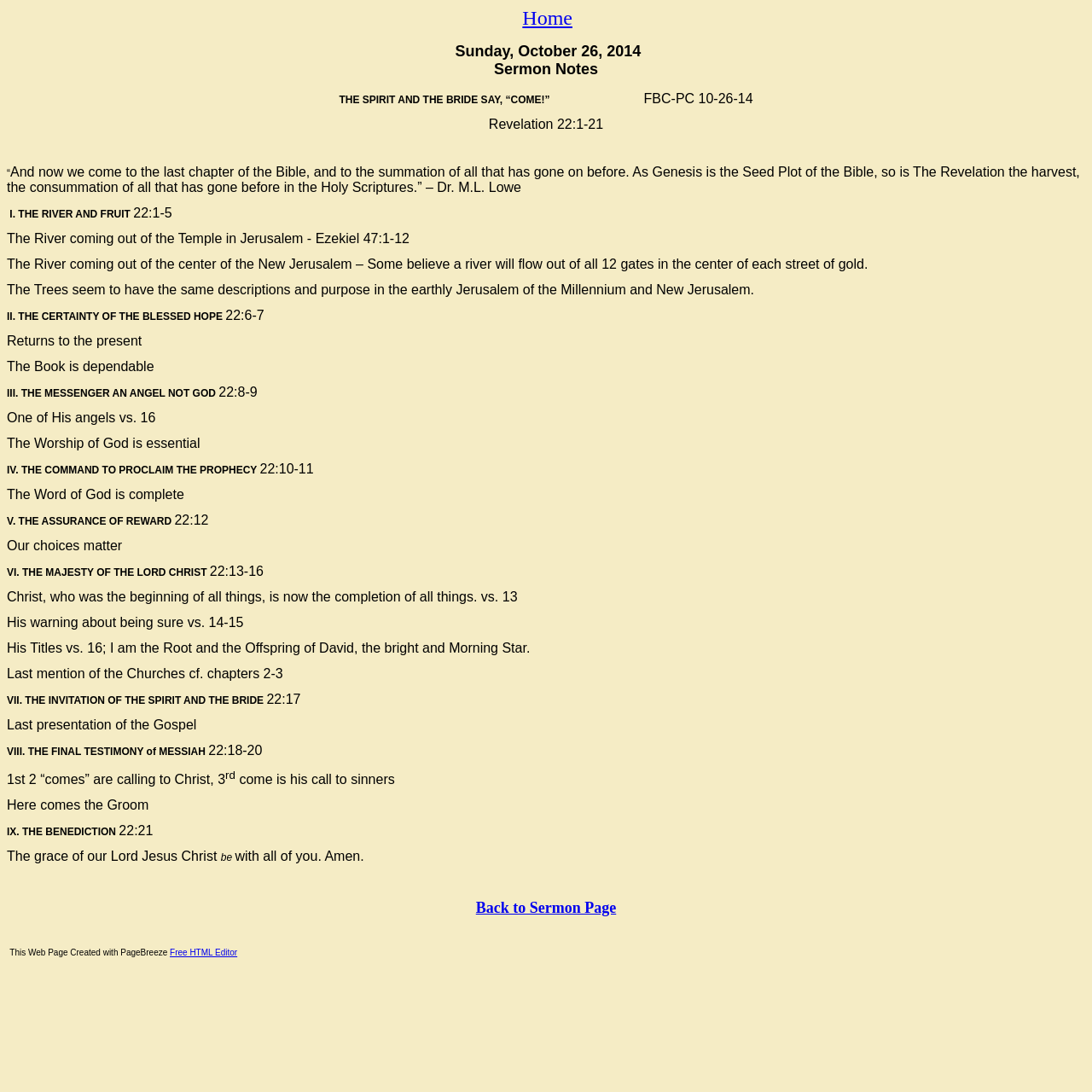How many sections are there in the sermon?
Please give a detailed and elaborate explanation in response to the question.

I found the number of sections in the sermon by counting the number of headings with Roman numerals (I to IX) which indicate the different sections of the sermon.